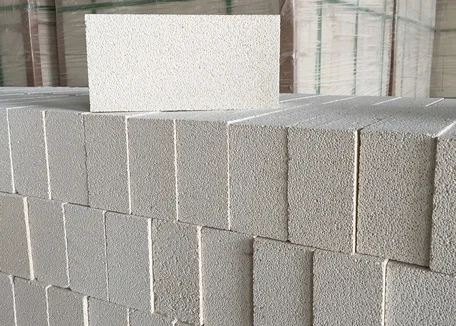Offer a detailed explanation of the image.

The image showcases a neatly arranged stack of JM23 insulation bricks, designed for high thermal resistance. Prominently featured in the center is a slightly raised brick, highlighting the texture and structural integrity characteristic of these materials. Typically used in furnace linings, these bricks exhibit a fine, even surface, ensuring optimal insulation efficiency. The setting appears to be a warehouse or production area, suggesting readiness for distribution or installation in various industrial applications. JM23 insulation bricks are essential for enhancing energy efficiency in high-temperature environments.